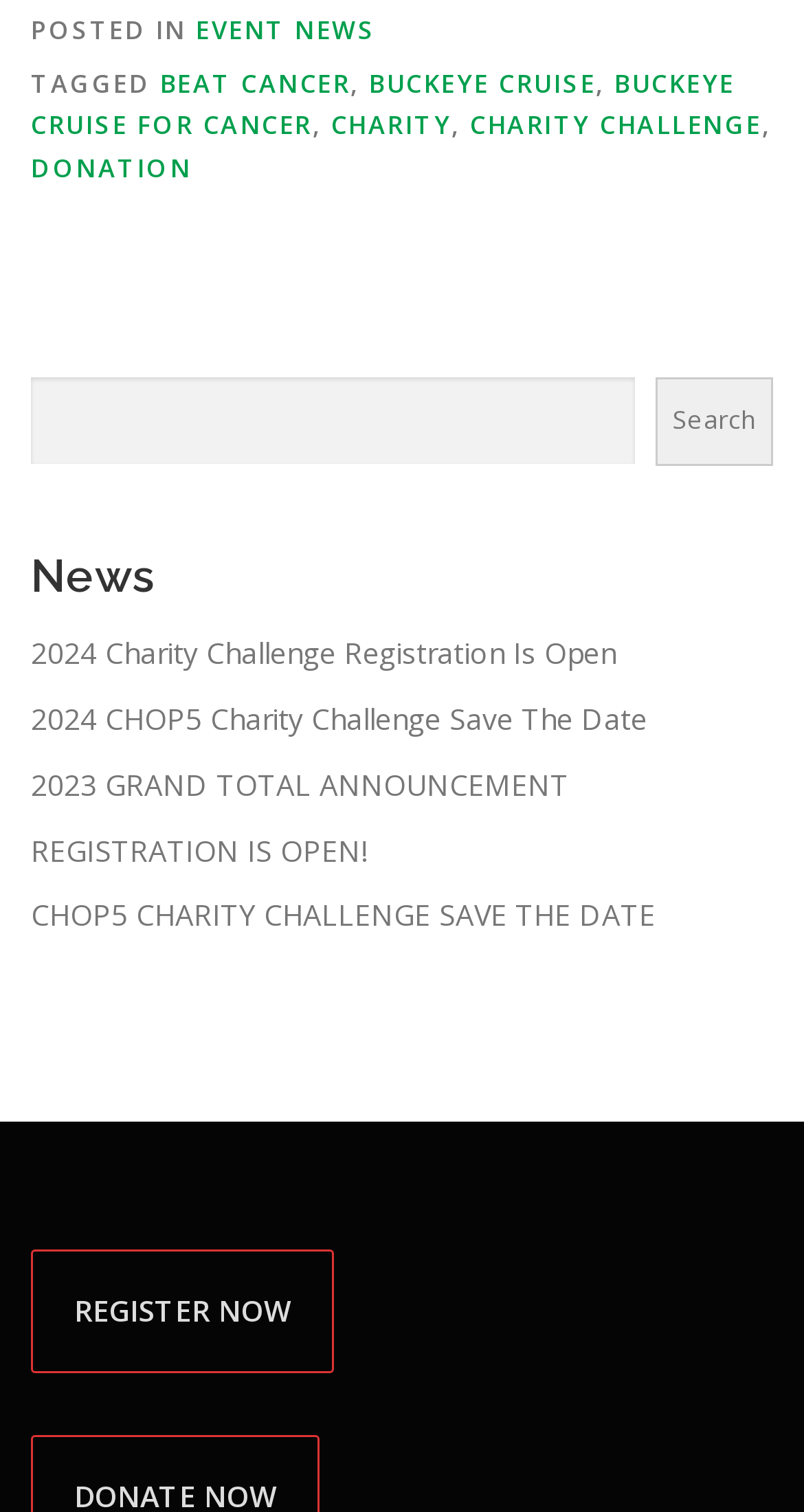Using the image as a reference, answer the following question in as much detail as possible:
How many news articles are listed?

The news articles are listed as links on the webpage. There are five links that appear to be news articles: '2024 Charity Challenge Registration Is Open', '2024 CHOP5 Charity Challenge Save The Date', '2023 GRAND TOTAL ANNOUNCEMENT', 'REGISTRATION IS OPEN!', and 'CHOP5 CHARITY CHALLENGE SAVE THE DATE'.